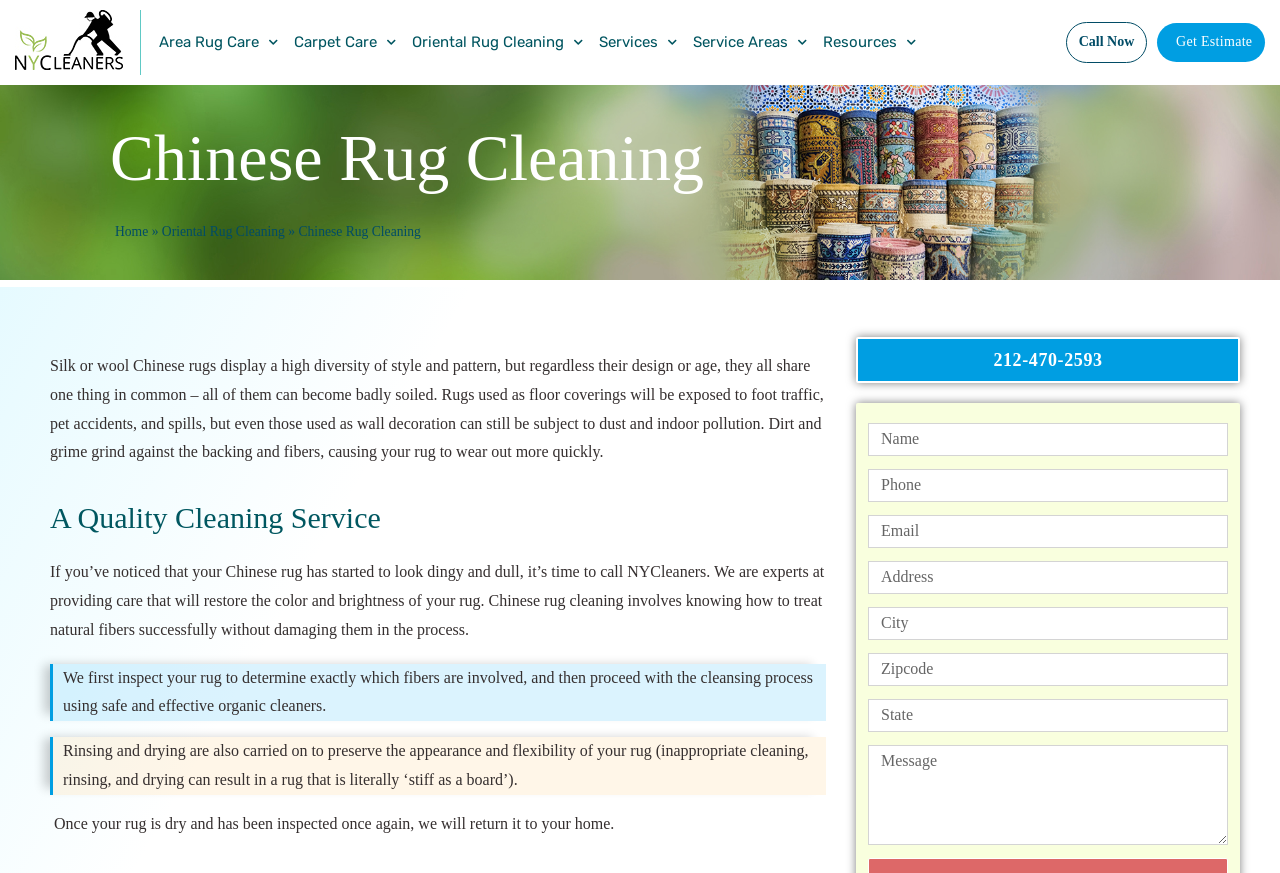Identify the bounding box coordinates for the element that needs to be clicked to fulfill this instruction: "Click the 'Chinese Rug Cleaning' link". Provide the coordinates in the format of four float numbers between 0 and 1: [left, top, right, bottom].

[0.233, 0.257, 0.329, 0.274]